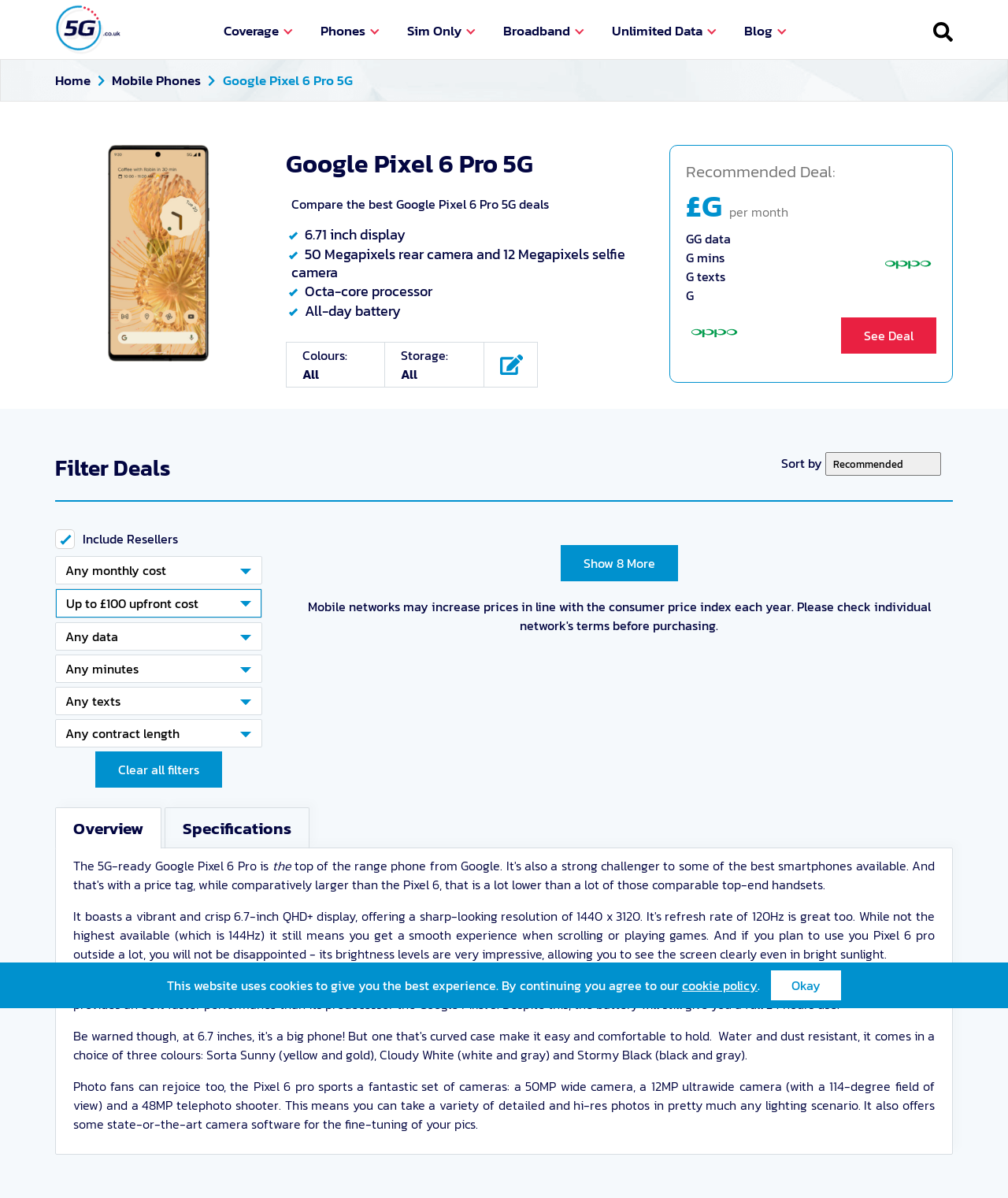Bounding box coordinates are specified in the format (top-left x, top-left y, bottom-right x, bottom-right y). All values are floating point numbers bounded between 0 and 1. Please provide the bounding box coordinate of the region this sentence describes: Show 8 More

[0.556, 0.455, 0.672, 0.485]